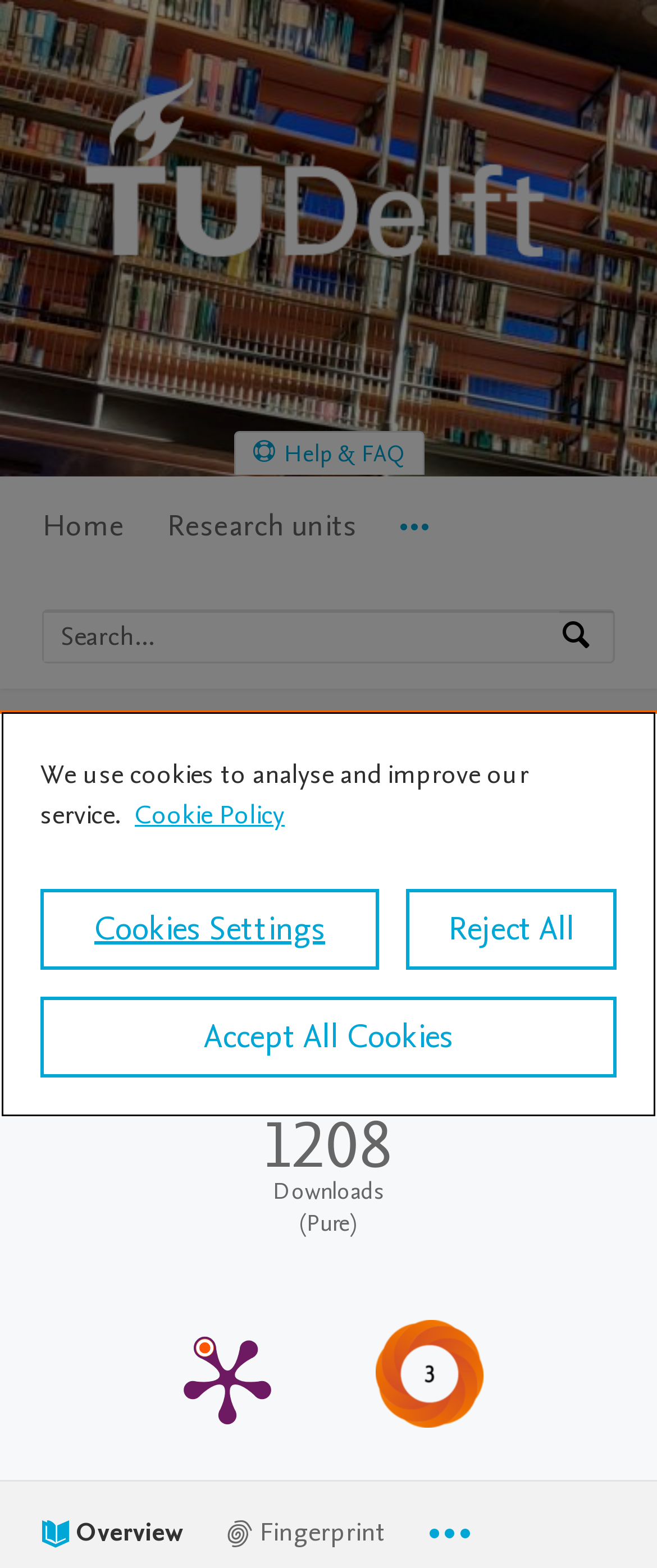What is the name of the research portal?
Refer to the image and provide a thorough answer to the question.

I found the answer by looking at the top-left corner of the webpage, where the logo and the name of the research portal are displayed.